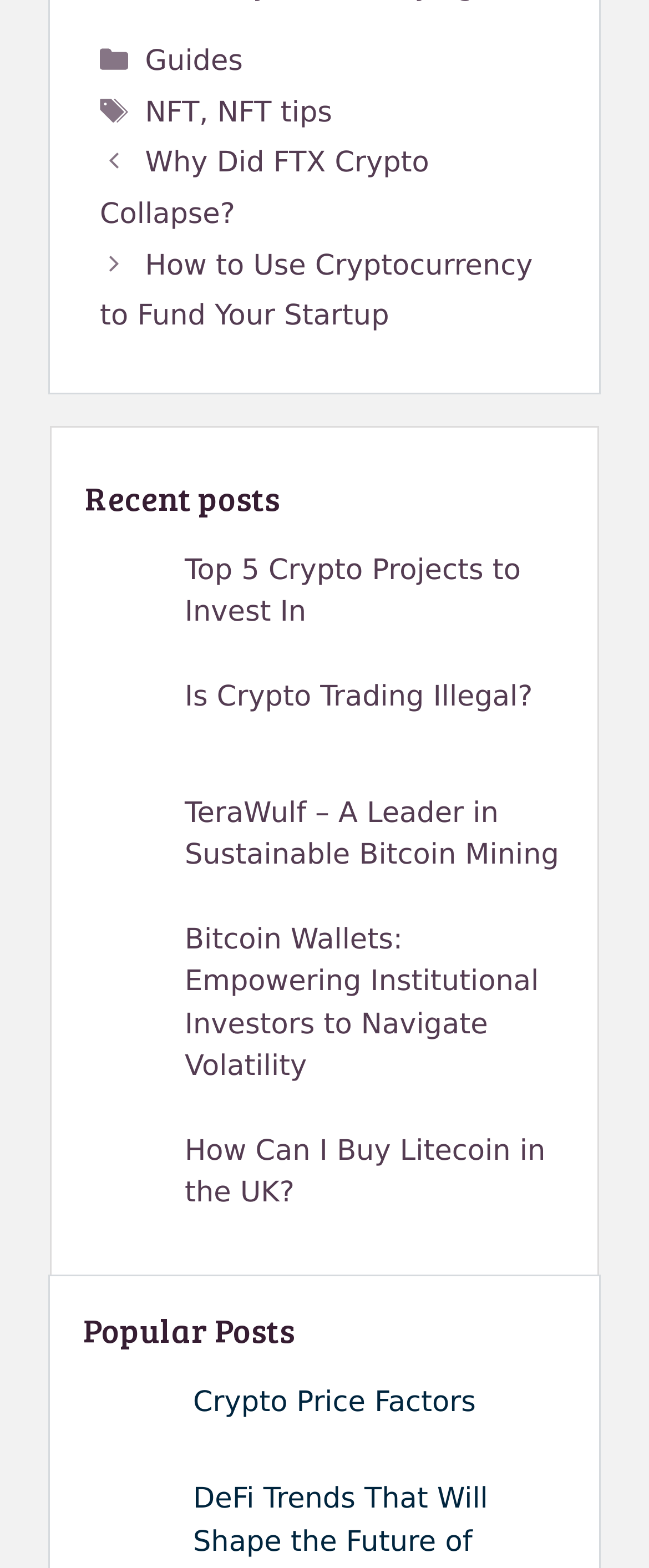What is the topic of the post 'TeraWulf – A Leader in Sustainable Bitcoin Mining'?
Based on the image, answer the question in a detailed manner.

The post 'TeraWulf – A Leader in Sustainable Bitcoin Mining' suggests that the topic of this post is related to Bitcoin Mining.